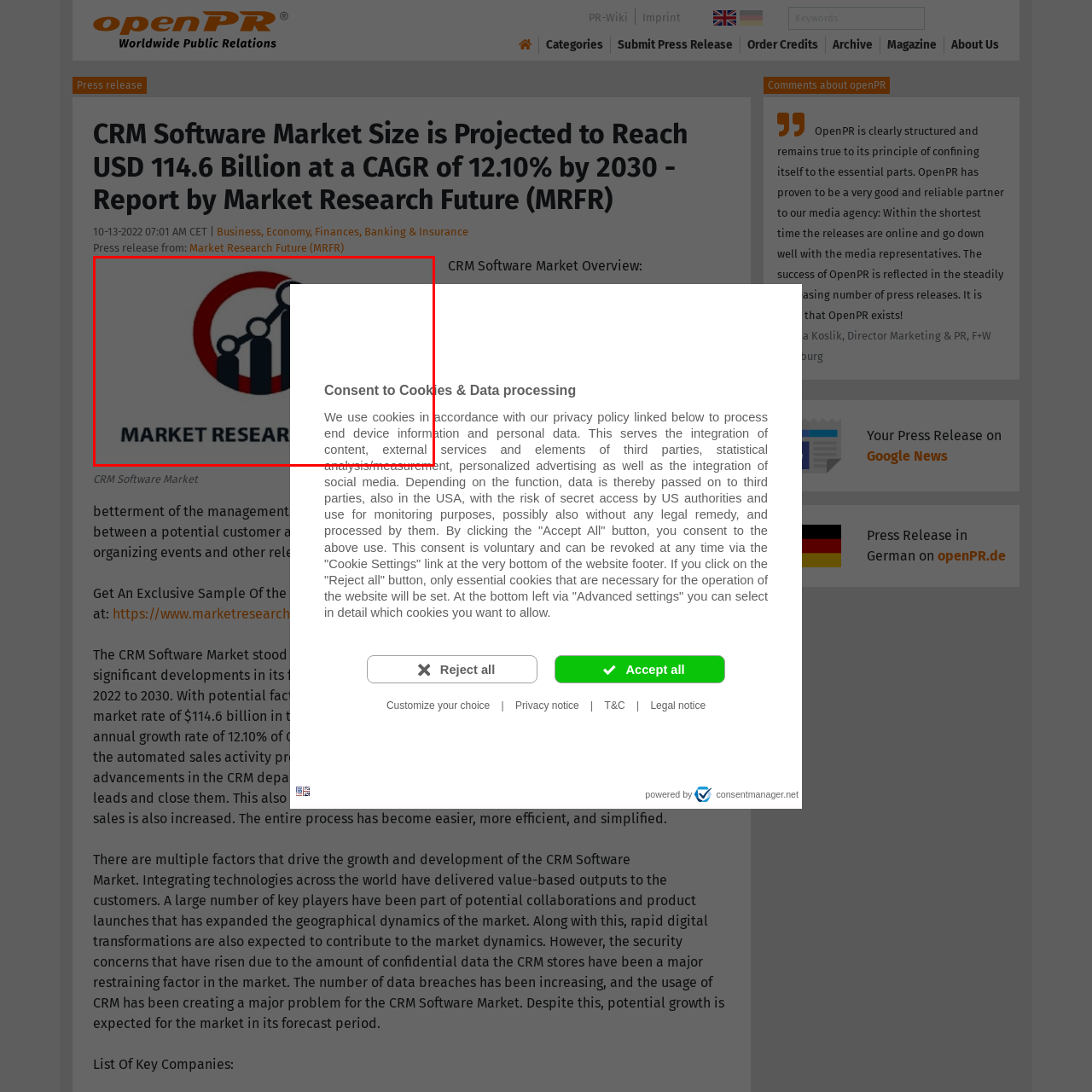Look at the area marked with a blue rectangle, What is the purpose of the dialog box overlay? 
Provide your answer using a single word or phrase.

Cookie consent notice